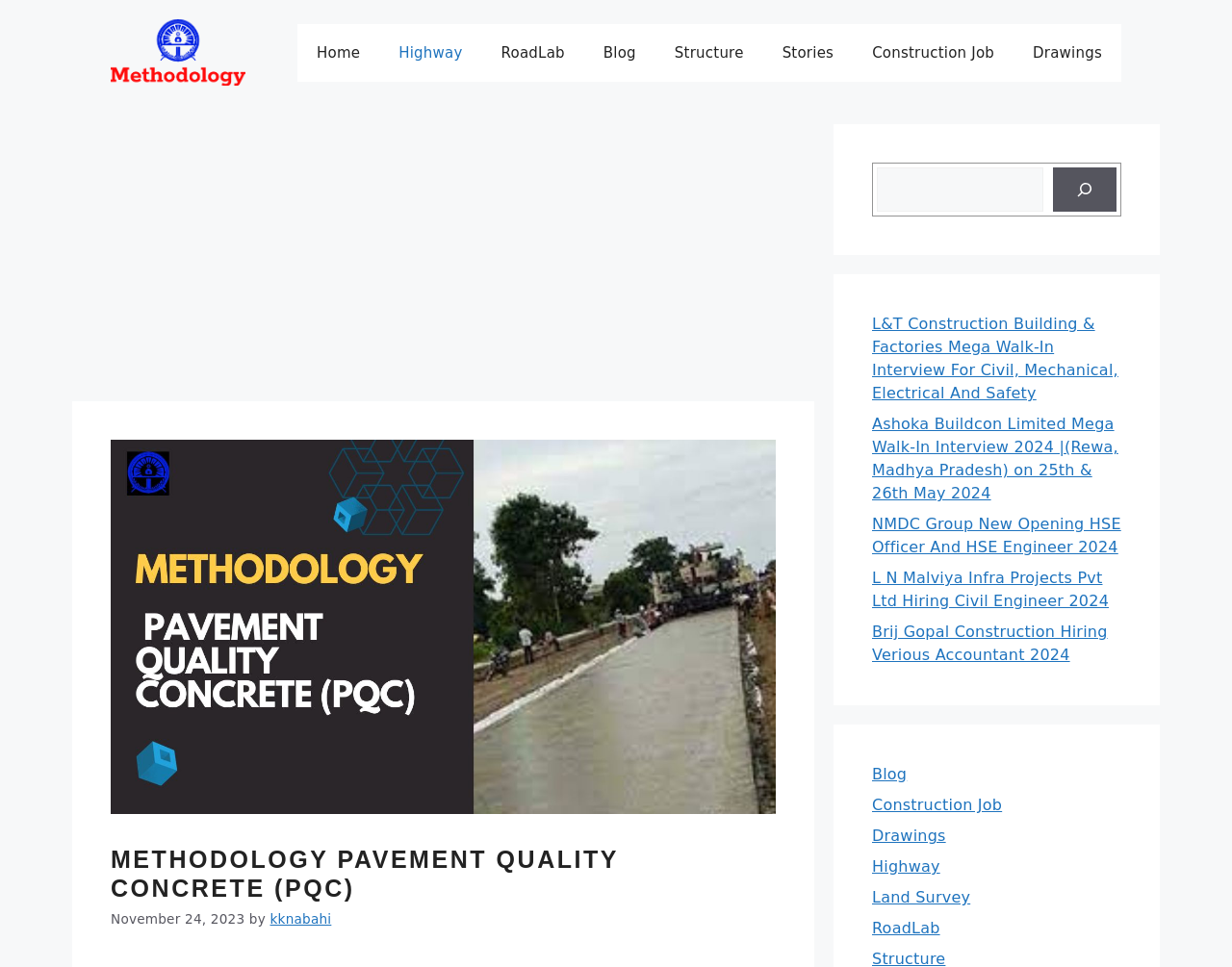Please determine the bounding box coordinates of the element to click on in order to accomplish the following task: "Click on the METHODOLOGY link". Ensure the coordinates are four float numbers ranging from 0 to 1, i.e., [left, top, right, bottom].

[0.09, 0.044, 0.199, 0.063]